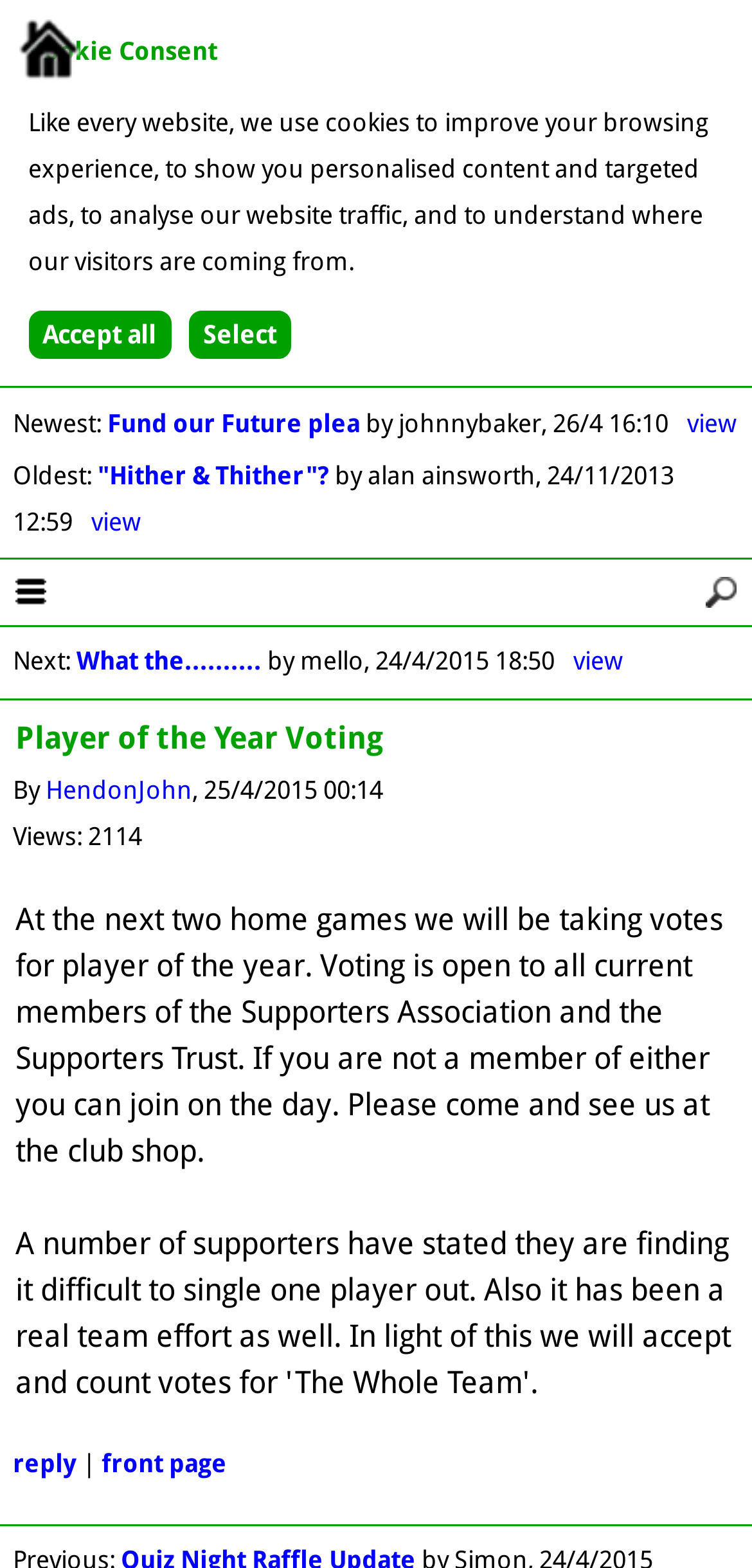Indicate the bounding box coordinates of the clickable region to achieve the following instruction: "Return to front page."

[0.027, 0.037, 0.109, 0.056]